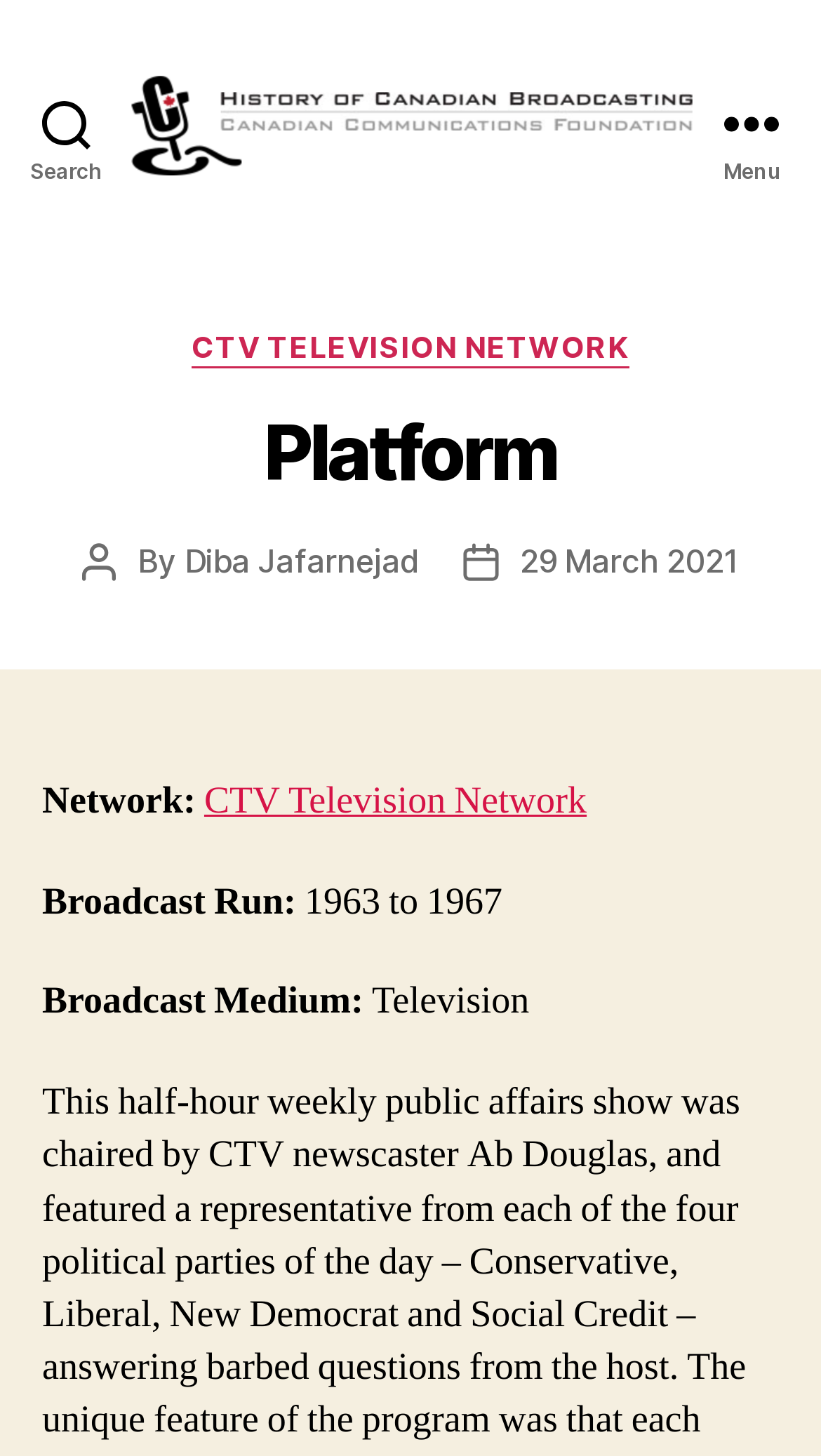What is the name of the broadcasting network?
Using the image as a reference, give an elaborate response to the question.

I found the answer by looking at the 'Network:' section, where it says 'CTV Television Network'.